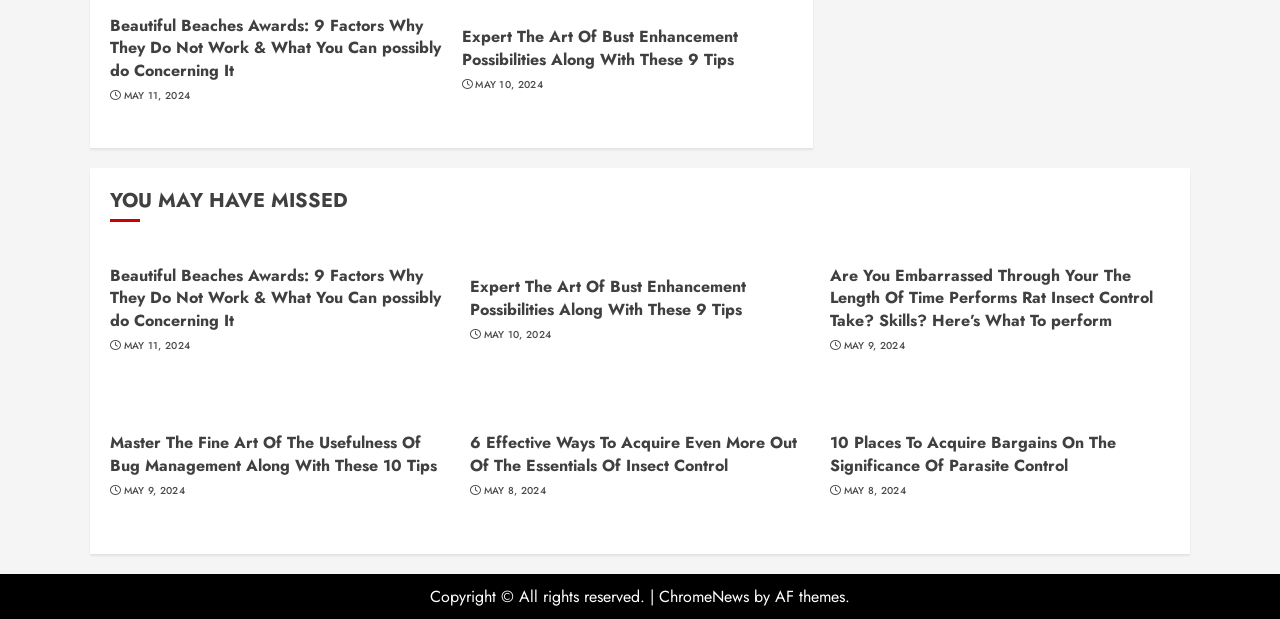What is the copyright information at the bottom of the webpage?
Respond with a short answer, either a single word or a phrase, based on the image.

Copyright © All rights reserved.